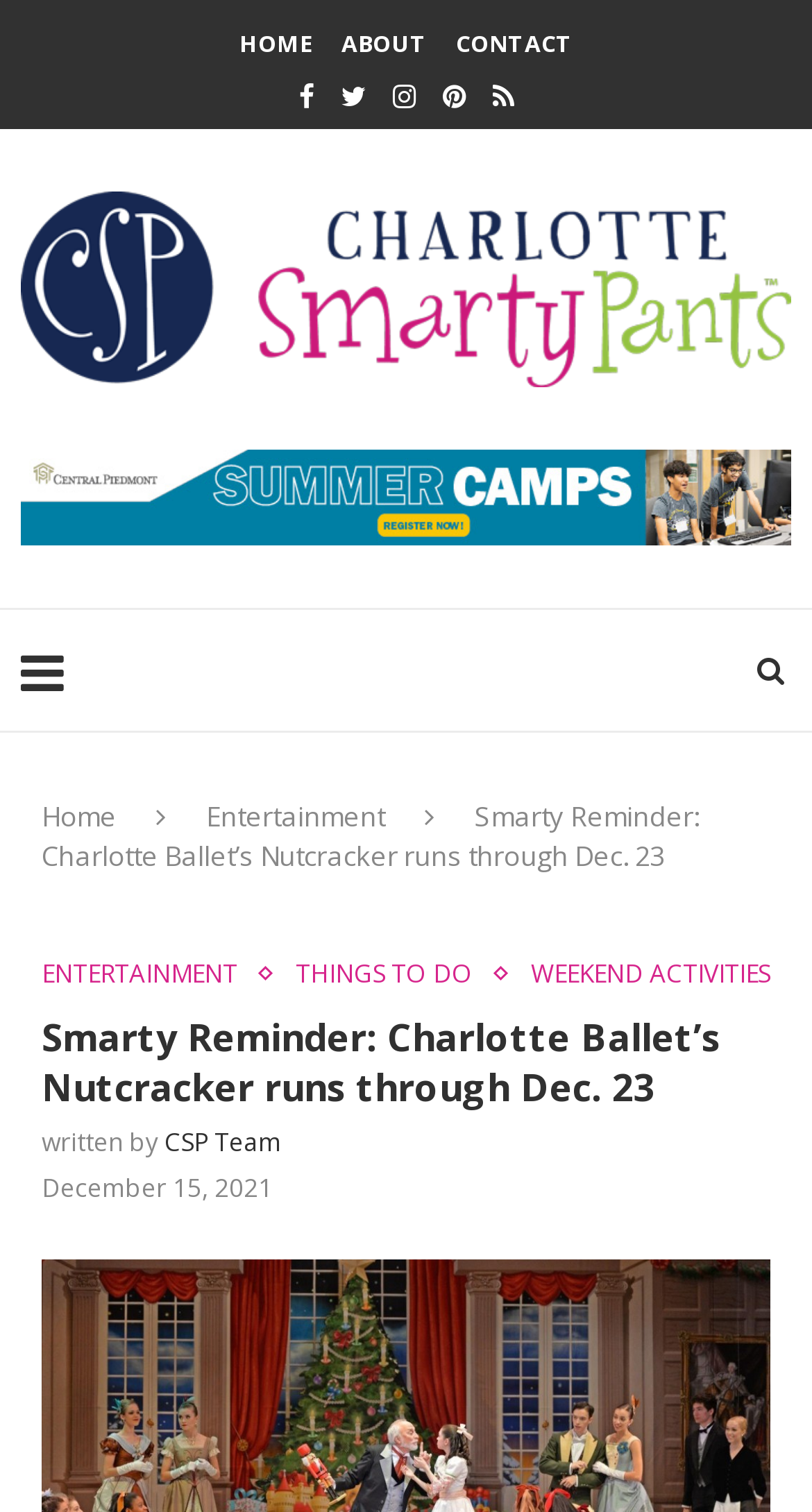Please locate the bounding box coordinates for the element that should be clicked to achieve the following instruction: "view about page". Ensure the coordinates are given as four float numbers between 0 and 1, i.e., [left, top, right, bottom].

[0.421, 0.018, 0.526, 0.039]